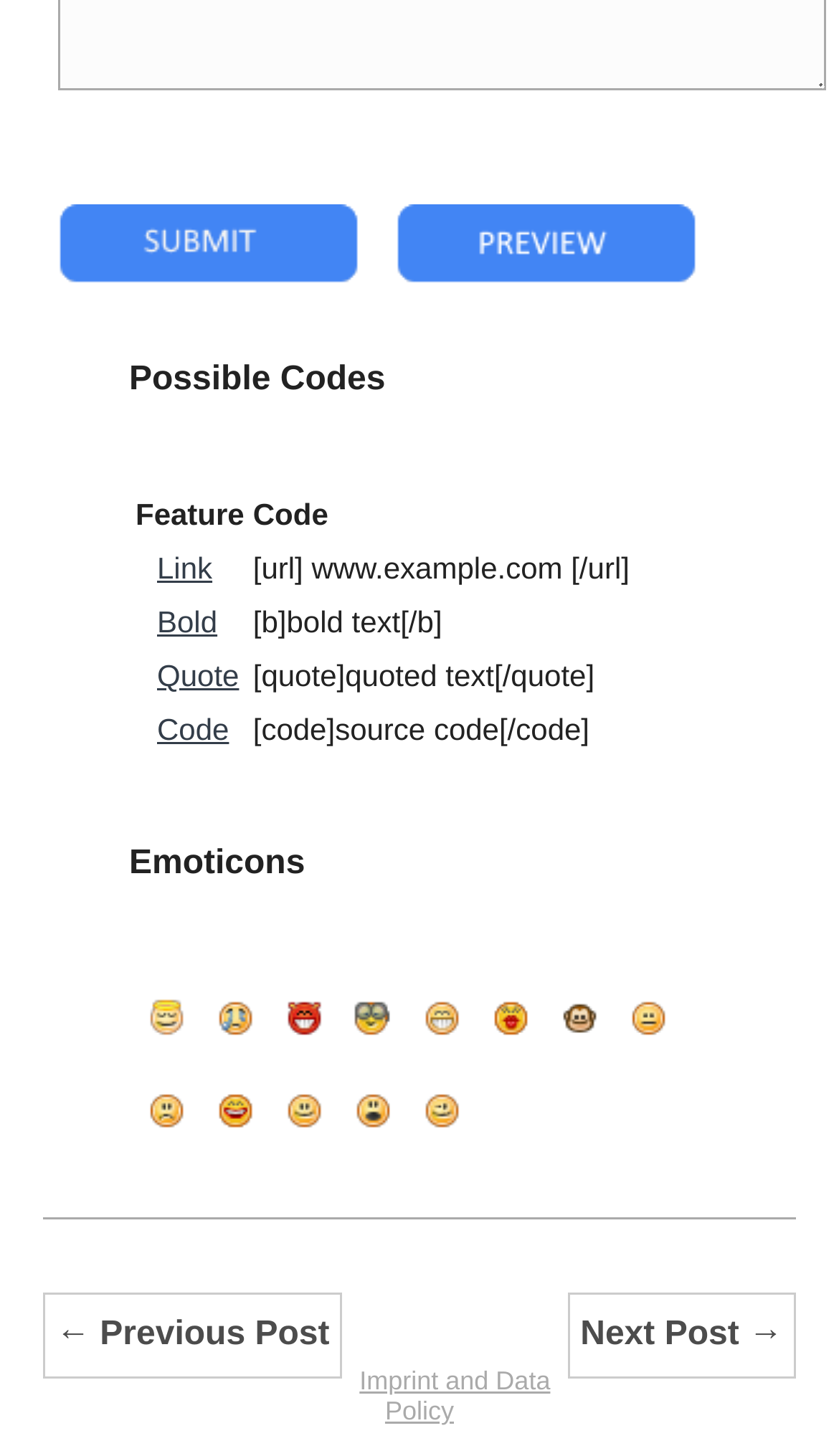What is the purpose of the 'submit' button?
Give a one-word or short-phrase answer derived from the screenshot.

To submit a form